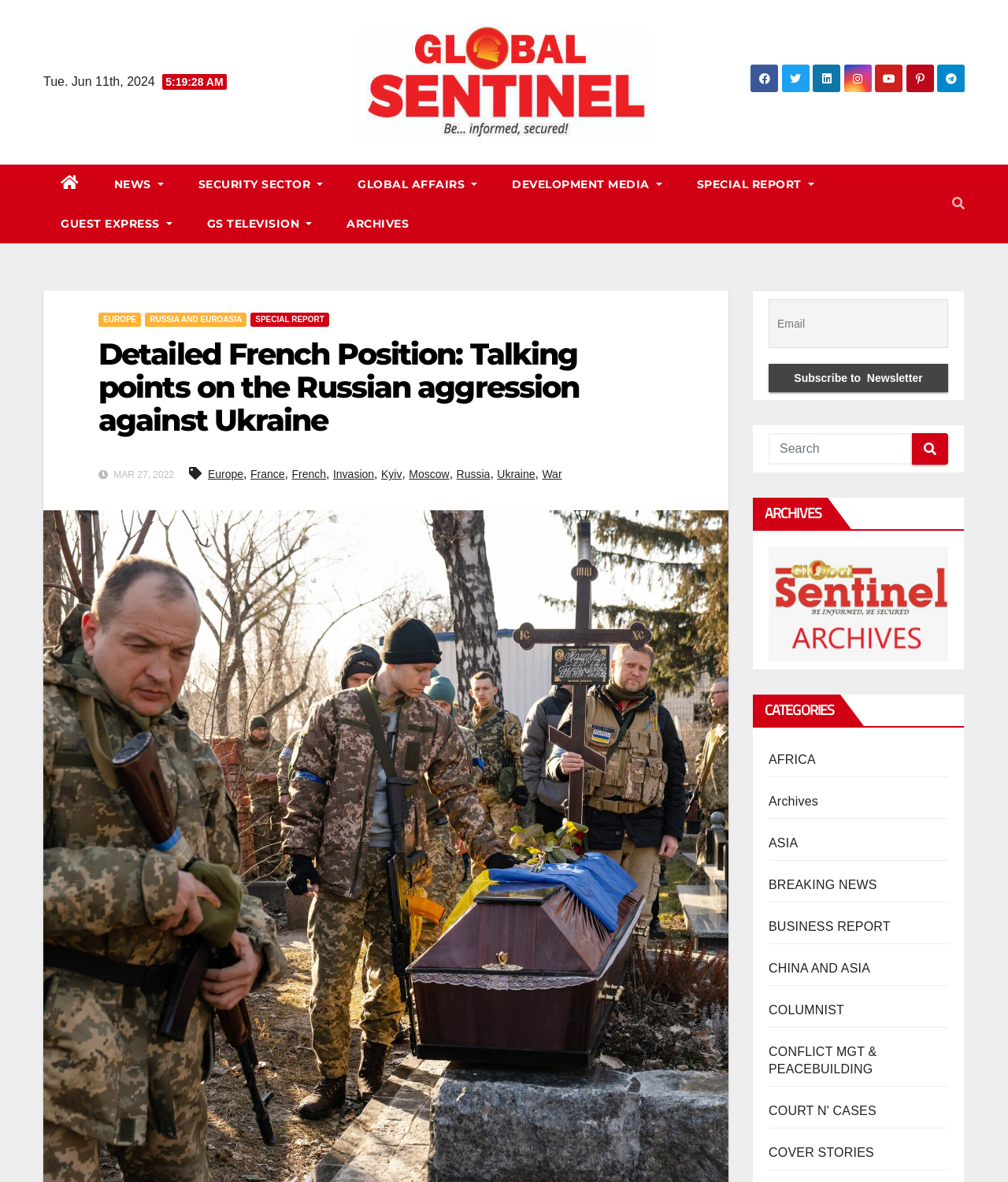What is the date of the news article?
Based on the image, answer the question in a detailed manner.

I found the date of the news article by looking at the static text element that says 'MAR 27, 2022' which is located below the main heading of the webpage.